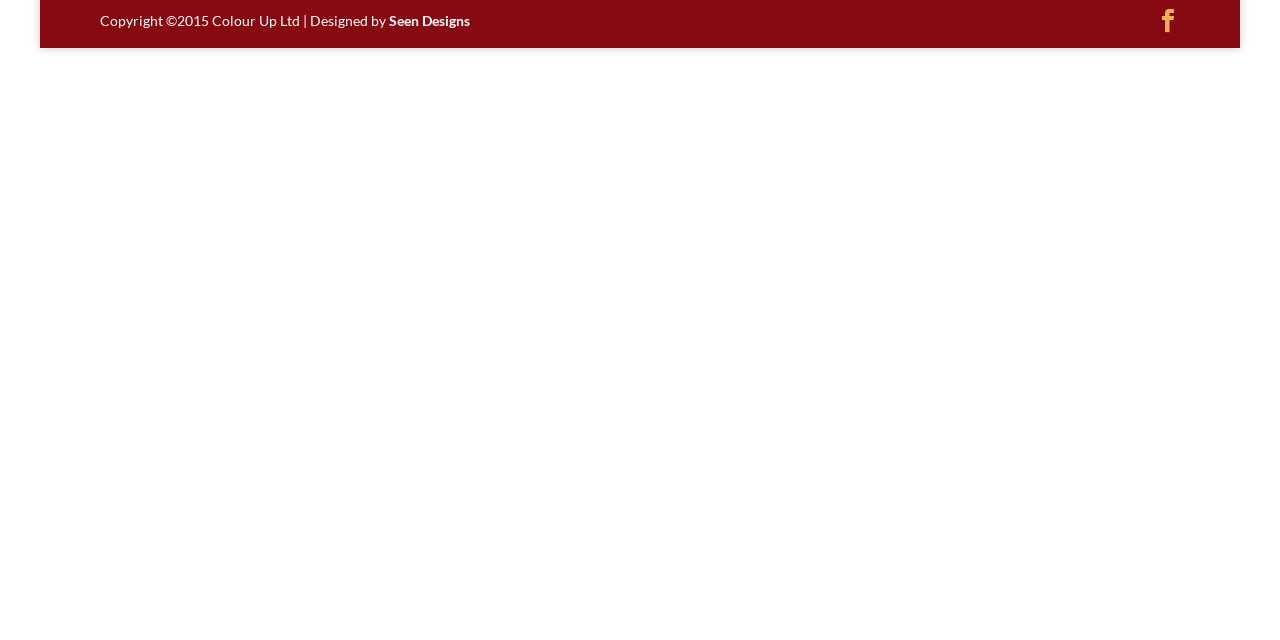Bounding box coordinates are specified in the format (top-left x, top-left y, bottom-right x, bottom-right y). All values are floating point numbers bounded between 0 and 1. Please provide the bounding box coordinate of the region this sentence describes: Programs

None